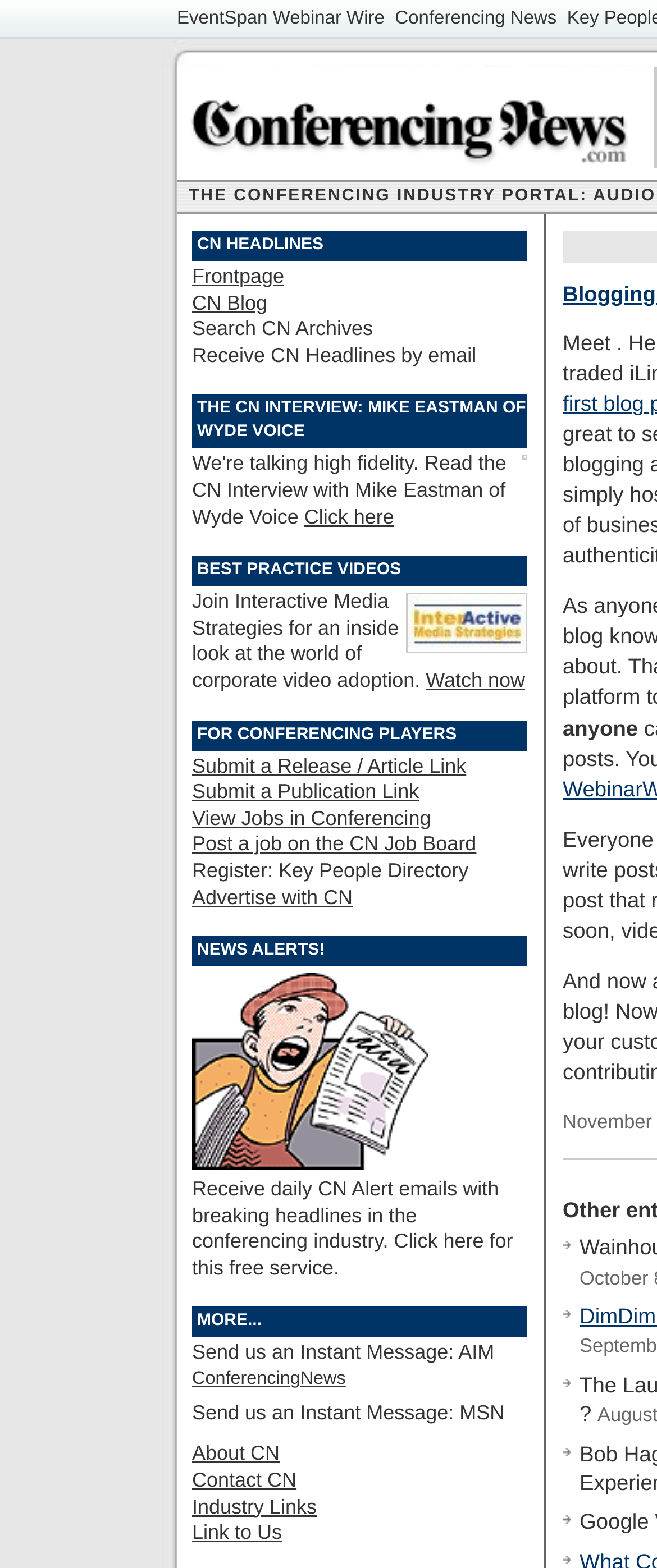Reply to the question below using a single word or brief phrase:
What is the name of the conferencing company featured?

Wyde Voice